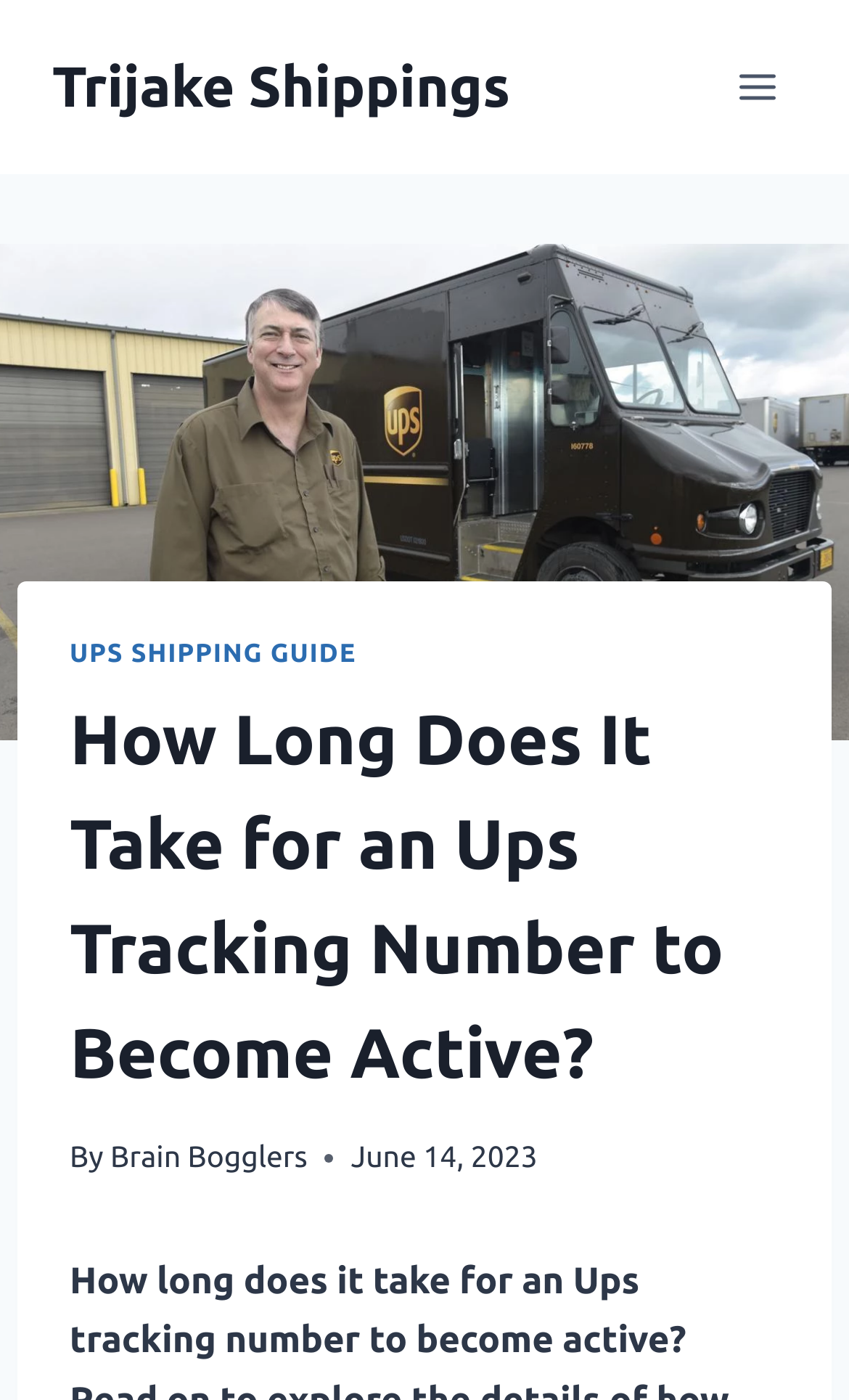Respond concisely with one word or phrase to the following query:
What is the name of the website mentioned at the top left corner?

Trijake Shippings